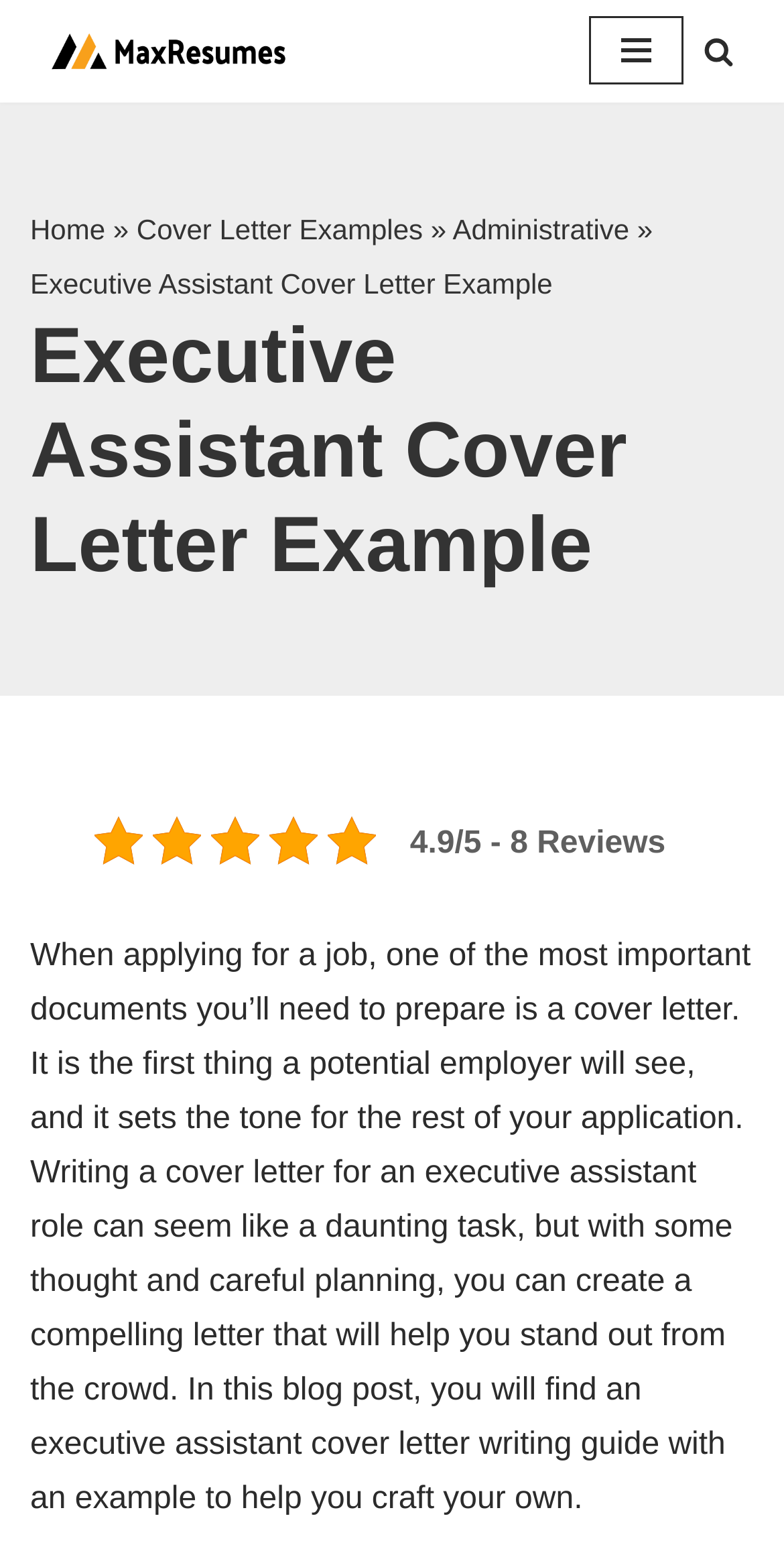What is the rating of this executive assistant cover letter example?
Could you give a comprehensive explanation in response to this question?

The rating is mentioned in the static text '4.9/5 - 8 Reviews' which is located below the main heading 'Executive Assistant Cover Letter Example'.